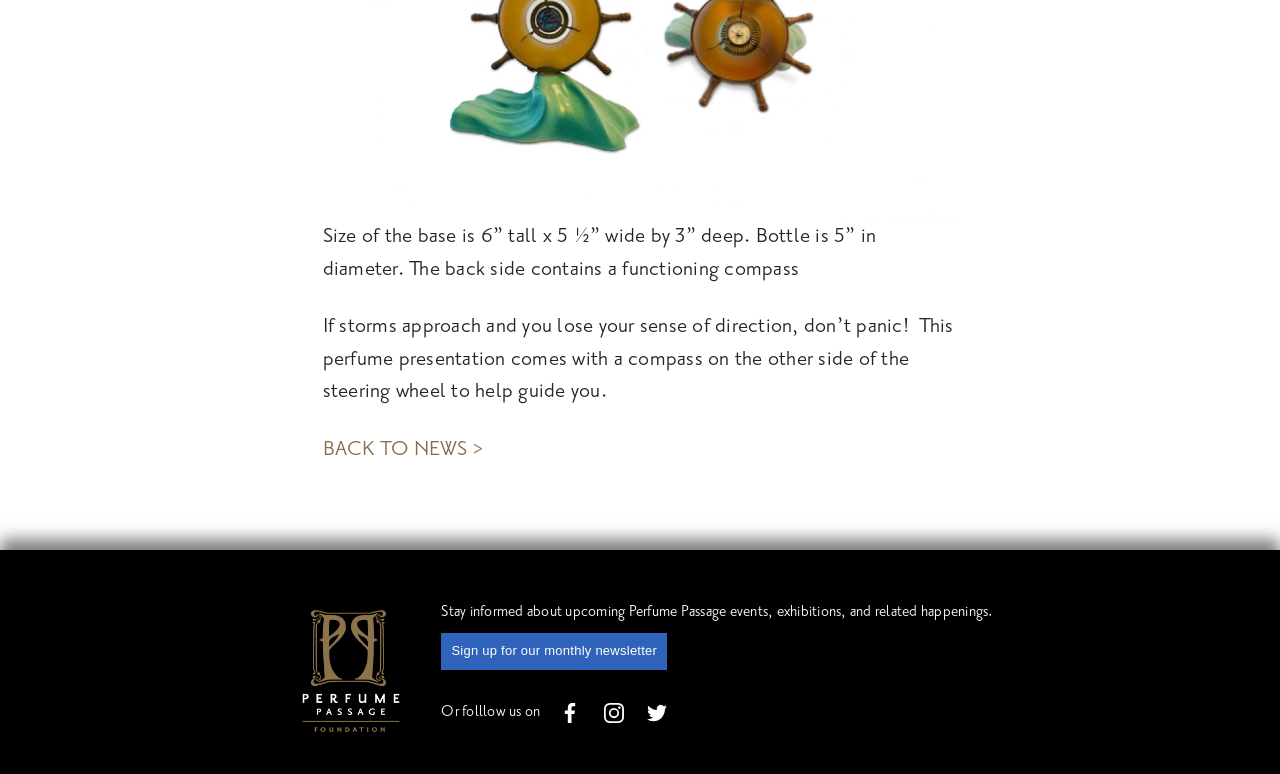What social media platforms can you follow Perfume Passage on?
Use the image to give a comprehensive and detailed response to the question.

I found the answer by reading the text descriptions of the link elements, which mention following Perfume Passage on Facebook, Instagram, and Twitter.